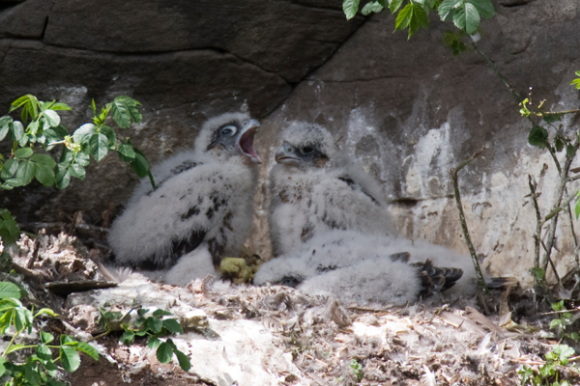Detail everything you observe in the image.

In this tender scene, two adorable young birds, covered in soft, downy feathers, are nestled together in their natural habitat. One of the chicks is calling out loudly, opening its beak wide as if seeking attention or food, while the other appears calm and attentive. Their surrounding environment features rocky textures and scattered greenery, hinting at their nesting area. Sunlight filters through nearby leaves, casting a gentle light on the fluffy chicks, enhancing the warmth and vulnerability of this moment in nature. This image captures the early stages of these birds’ lives, illustrating the nurturing aspect of wildlife and the beauty of avian development.